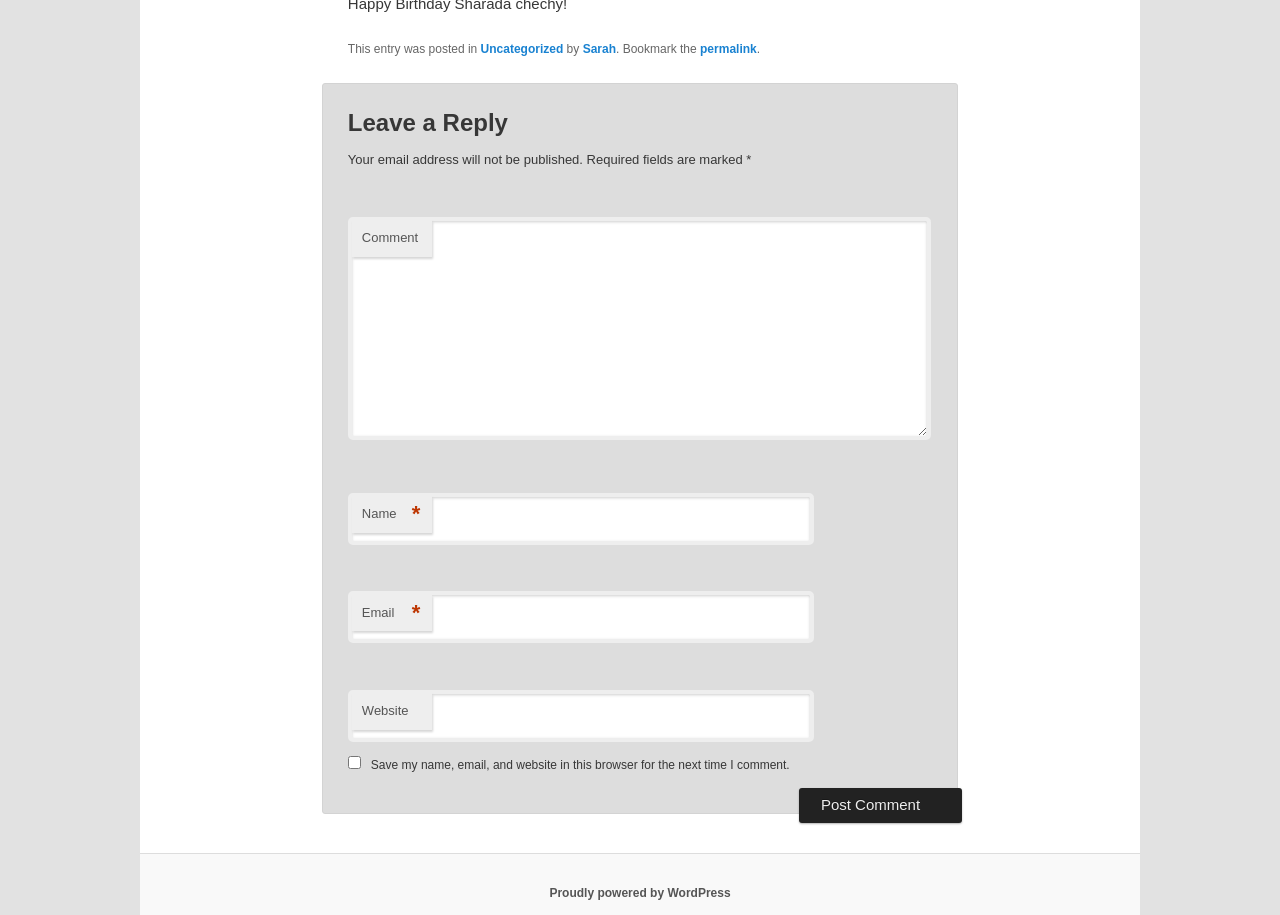Locate the bounding box coordinates of the element I should click to achieve the following instruction: "Visit the website of the author".

[0.455, 0.046, 0.481, 0.062]